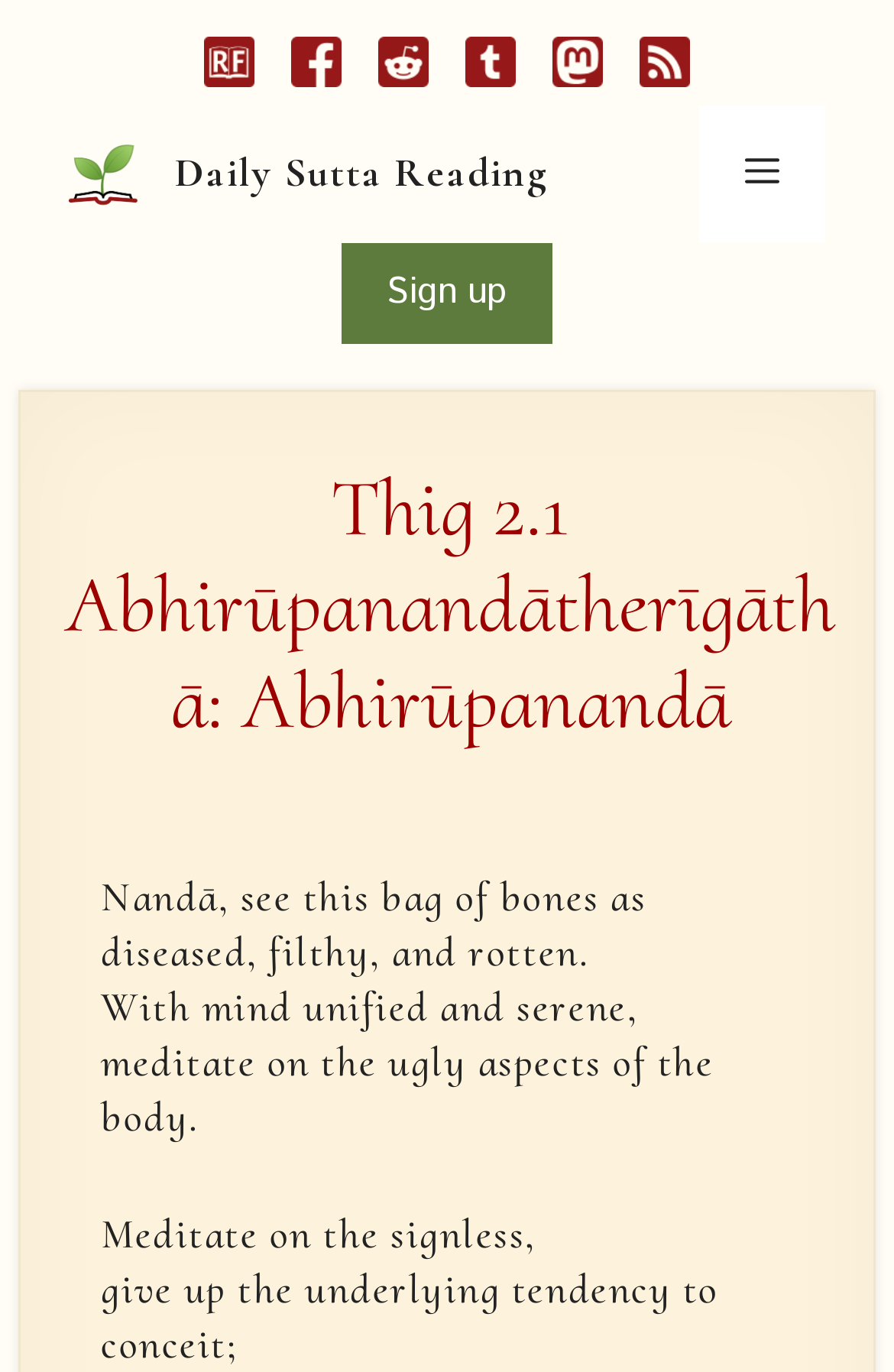Kindly determine the bounding box coordinates of the area that needs to be clicked to fulfill this instruction: "Open the mobile menu".

[0.782, 0.077, 0.923, 0.177]